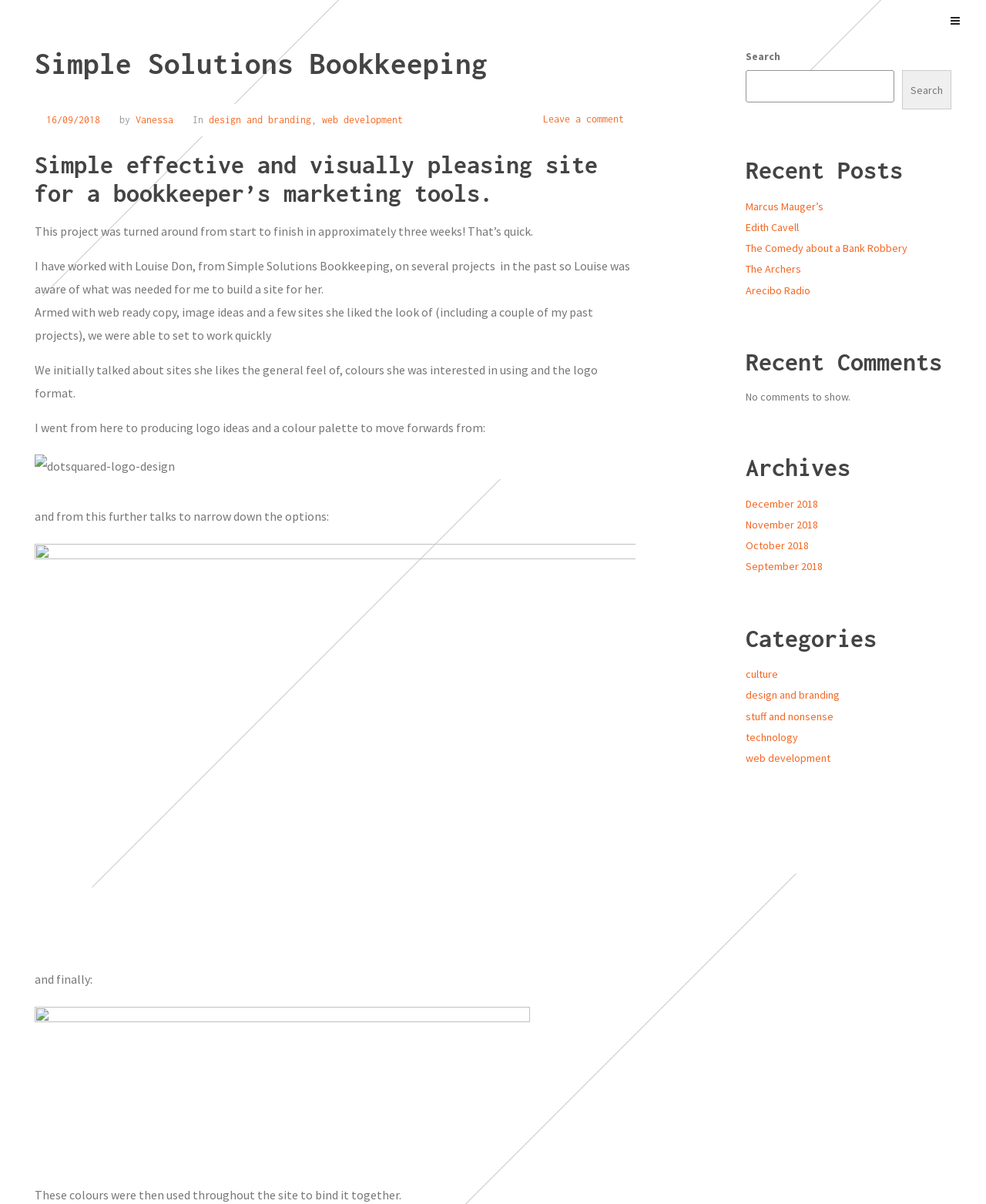Identify the bounding box coordinates of the clickable region necessary to fulfill the following instruction: "Leave a comment". The bounding box coordinates should be four float numbers between 0 and 1, i.e., [left, top, right, bottom].

[0.551, 0.094, 0.633, 0.104]